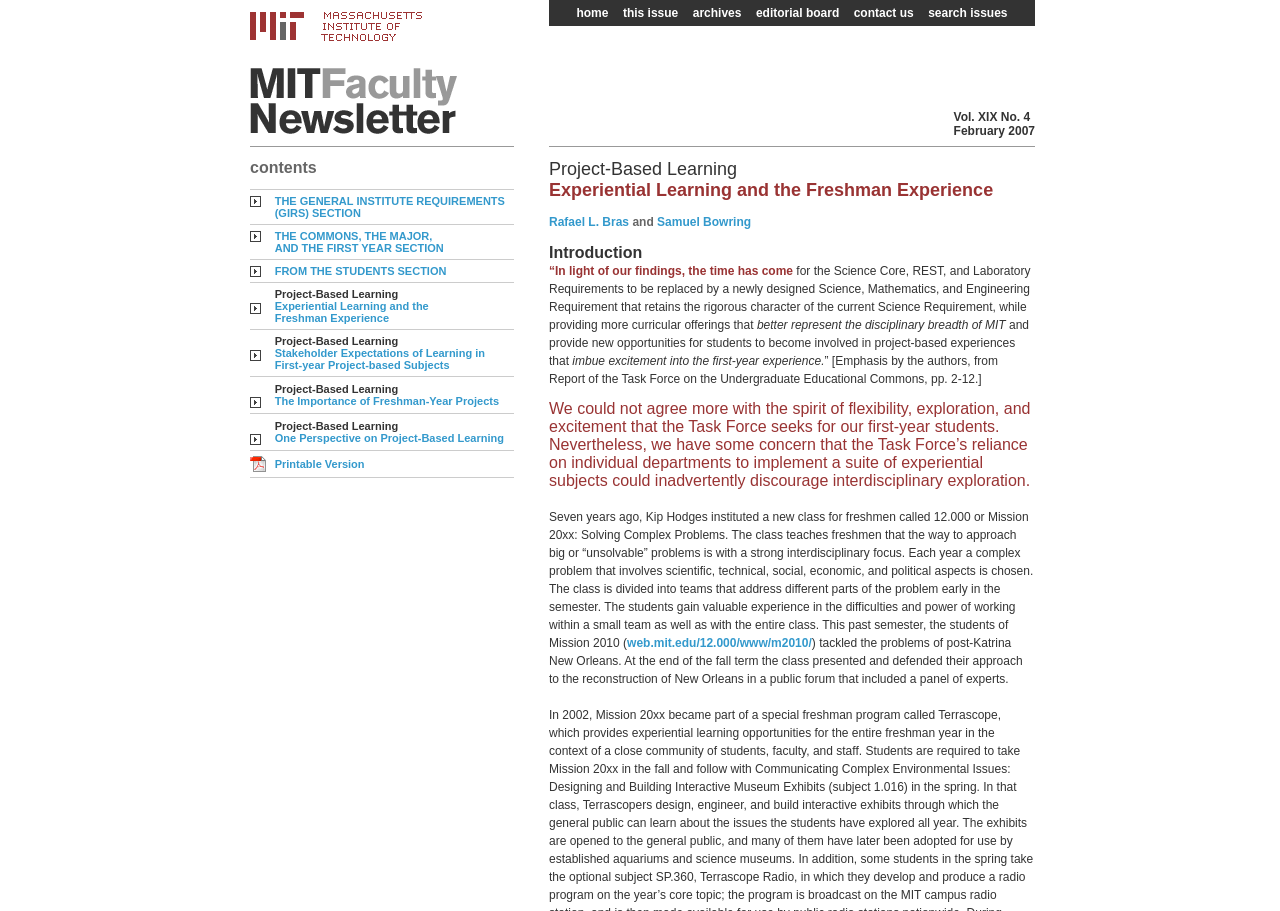Please determine the bounding box coordinates of the element to click on in order to accomplish the following task: "click home". Ensure the coordinates are four float numbers ranging from 0 to 1, i.e., [left, top, right, bottom].

[0.446, 0.007, 0.479, 0.022]